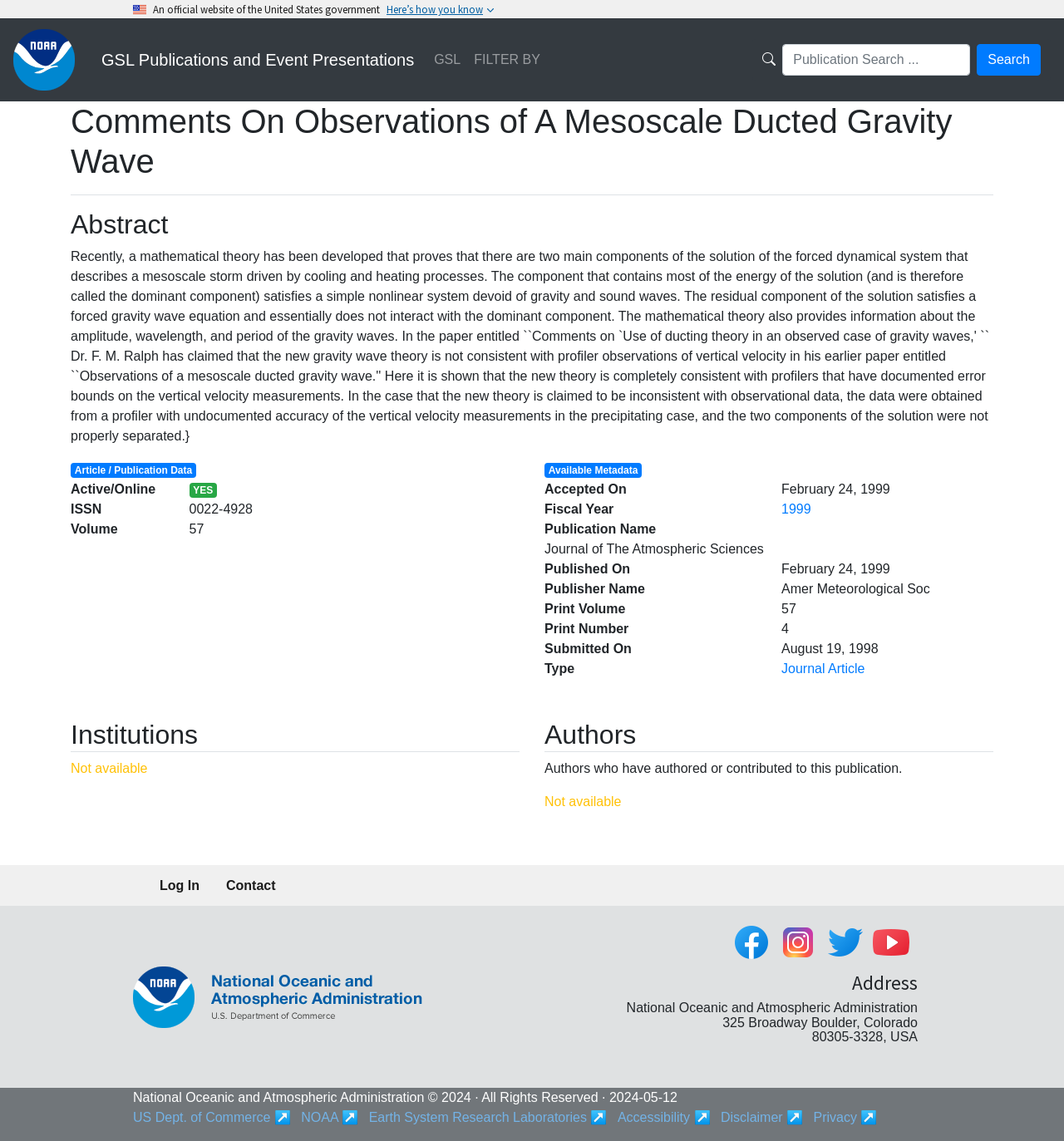Give the bounding box coordinates for the element described by: "GSL Publications and Event Presentations".

[0.095, 0.038, 0.389, 0.067]